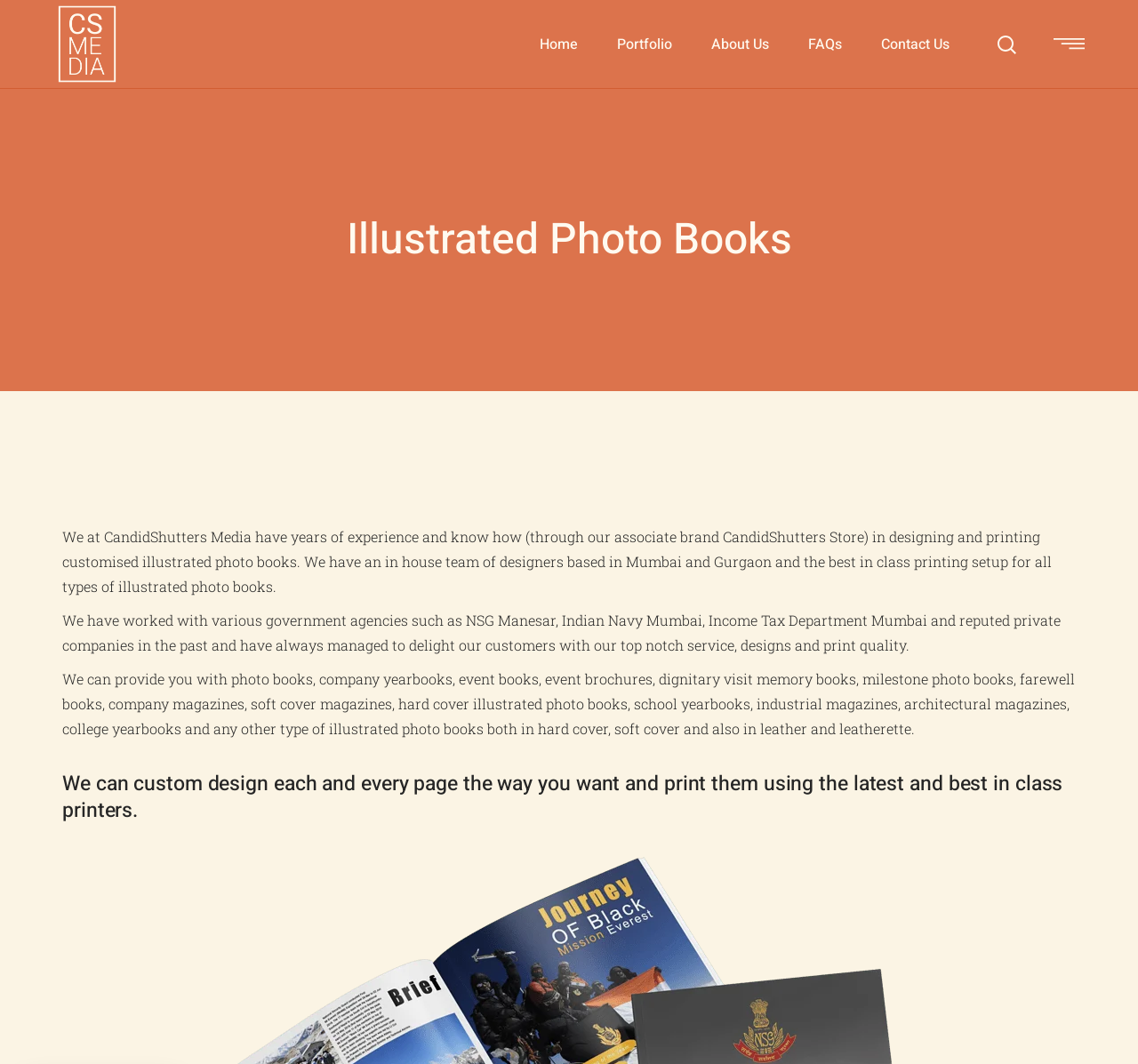Using the information shown in the image, answer the question with as much detail as possible: What type of books can be designed and printed?

Based on the webpage content, it is clear that the website offers custom design and printing services for various types of illustrated photo books, including company yearbooks, event books, event brochures, dignitary visit memory books, and more.